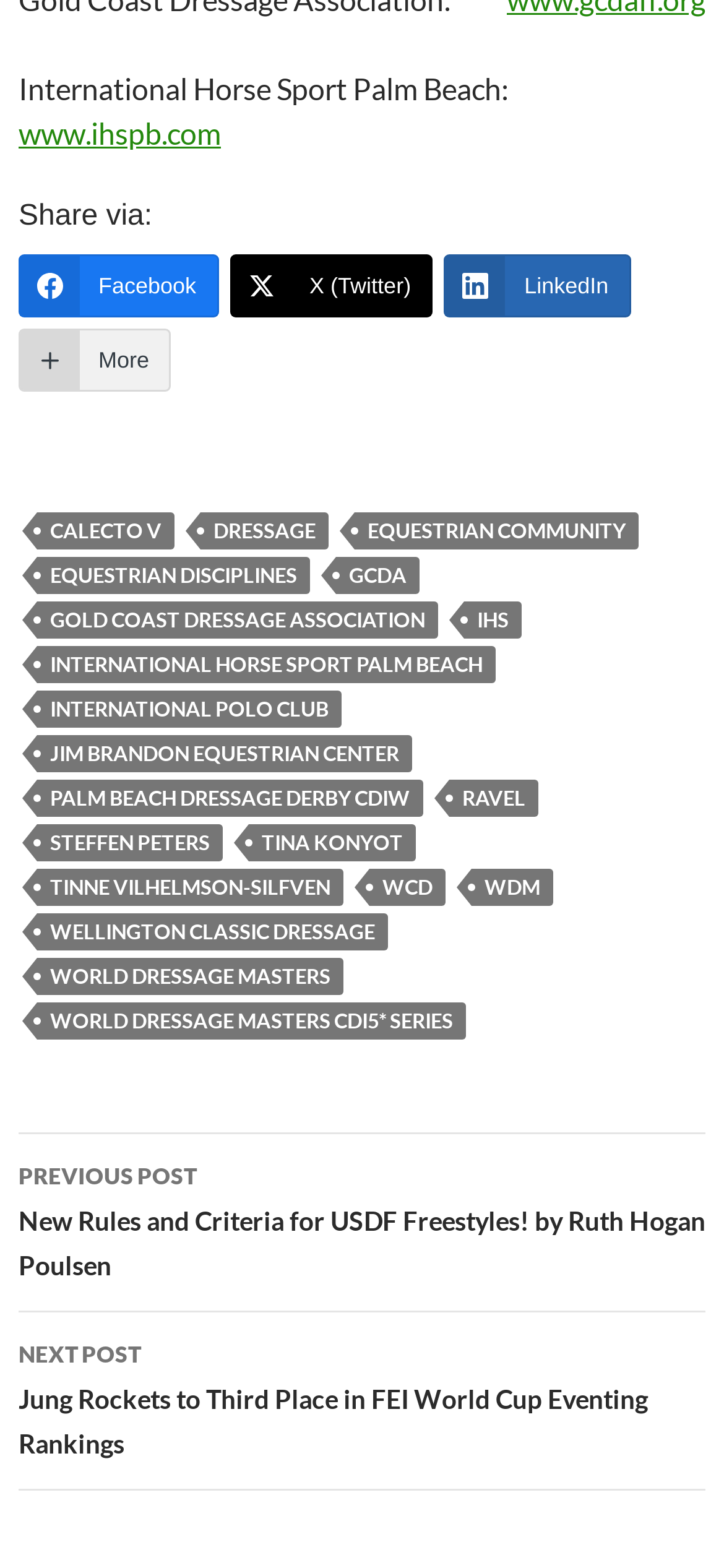What is the name of the website?
Please answer the question with as much detail and depth as you can.

The name of the website can be found at the top of the webpage, where it says 'International Horse Sport Palm Beach:' in a static text element.